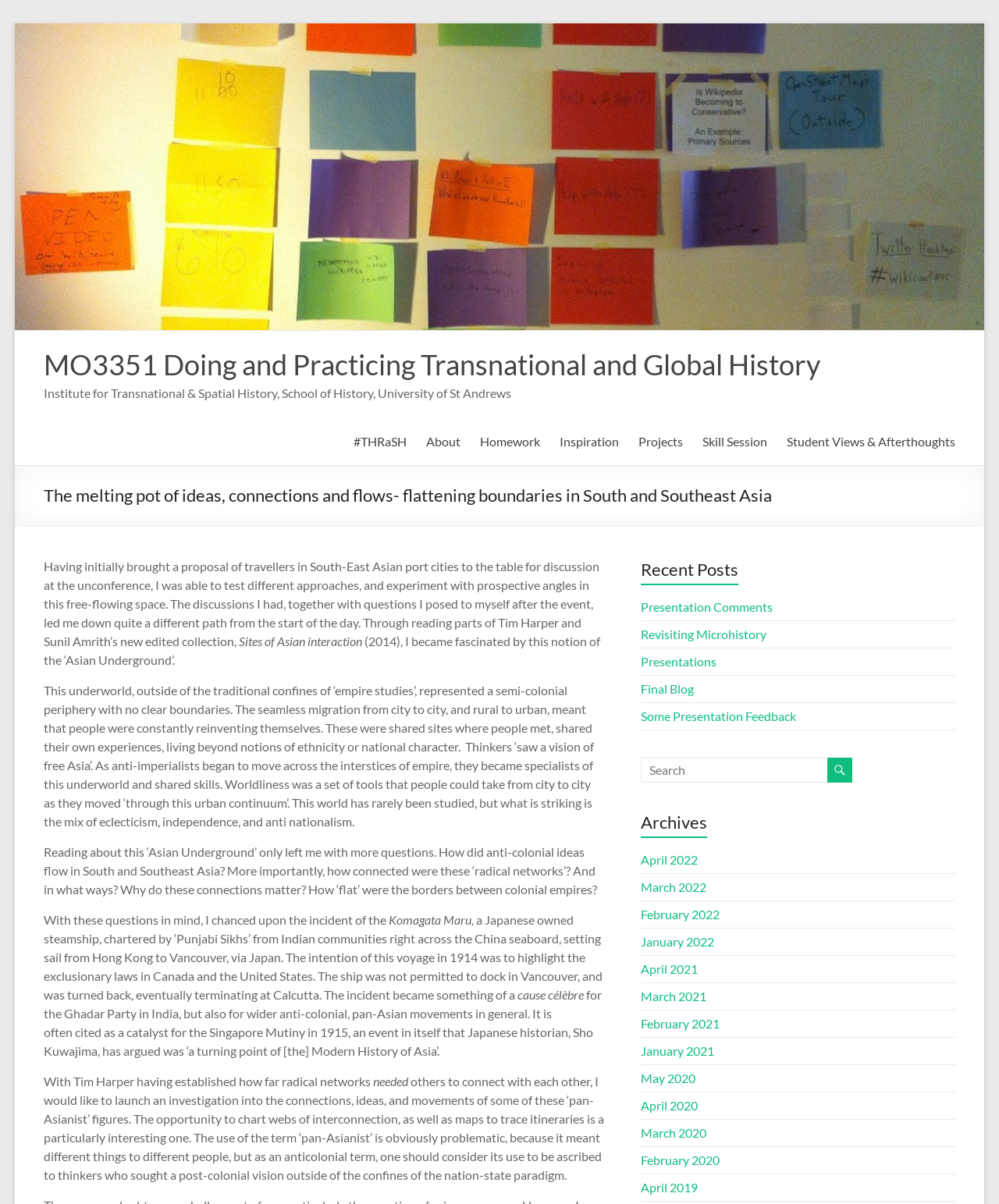Find the UI element described as: "Student Views & Afterthoughts" and predict its bounding box coordinates. Ensure the coordinates are four float numbers between 0 and 1, [left, top, right, bottom].

[0.787, 0.357, 0.956, 0.376]